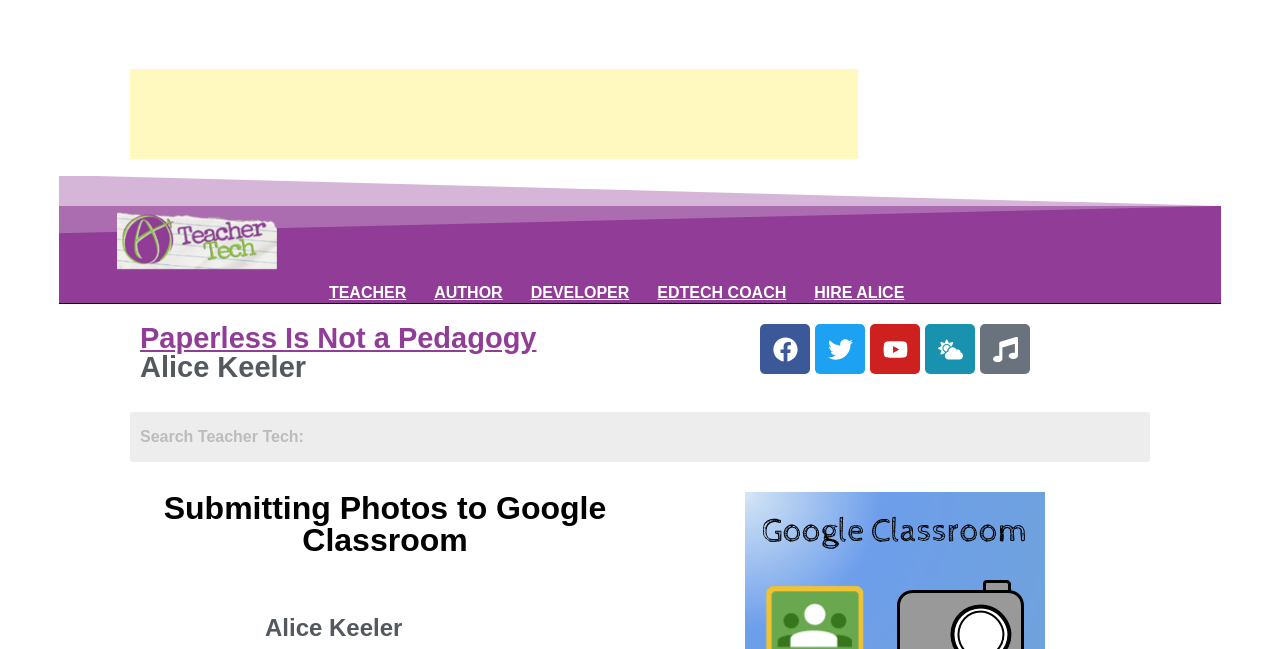Please answer the following question using a single word or phrase: 
What is the topic of the webpage?

Submitting Photos to Google Classroom